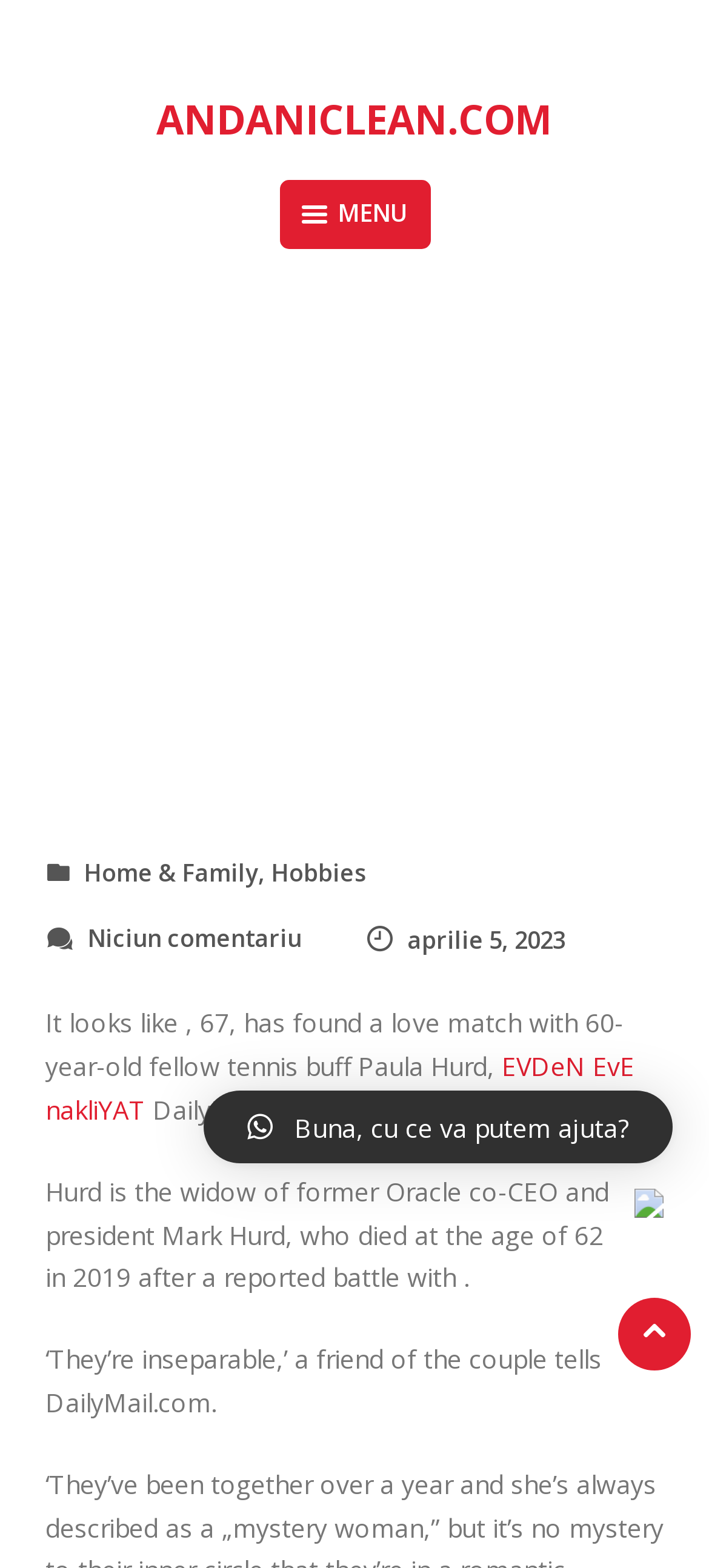Extract the bounding box of the UI element described as: "EVDeN EvE nakliYAT".

[0.064, 0.669, 0.895, 0.719]